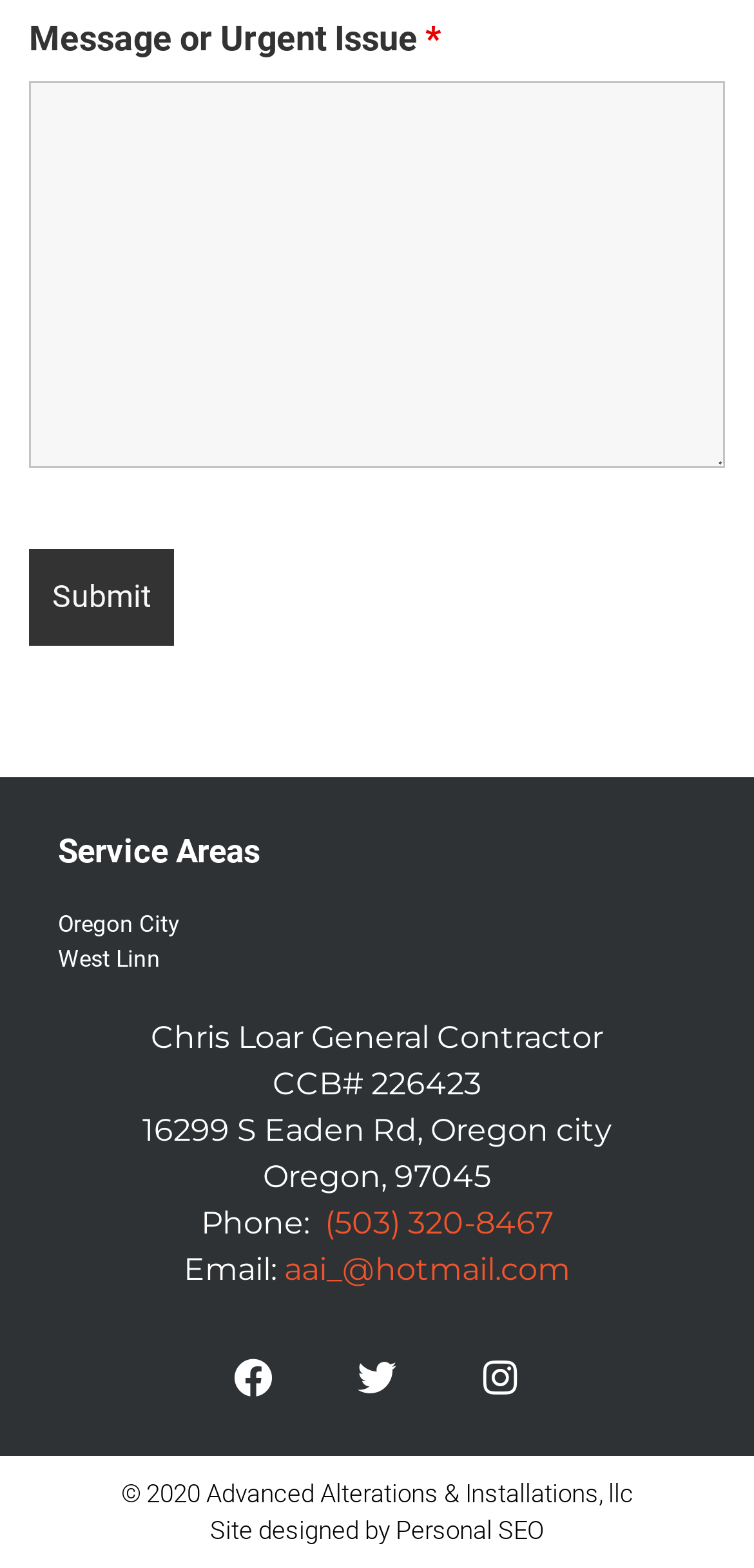Answer the following inquiry with a single word or phrase:
What is the company name?

Advanced Alterations & Installations, llc